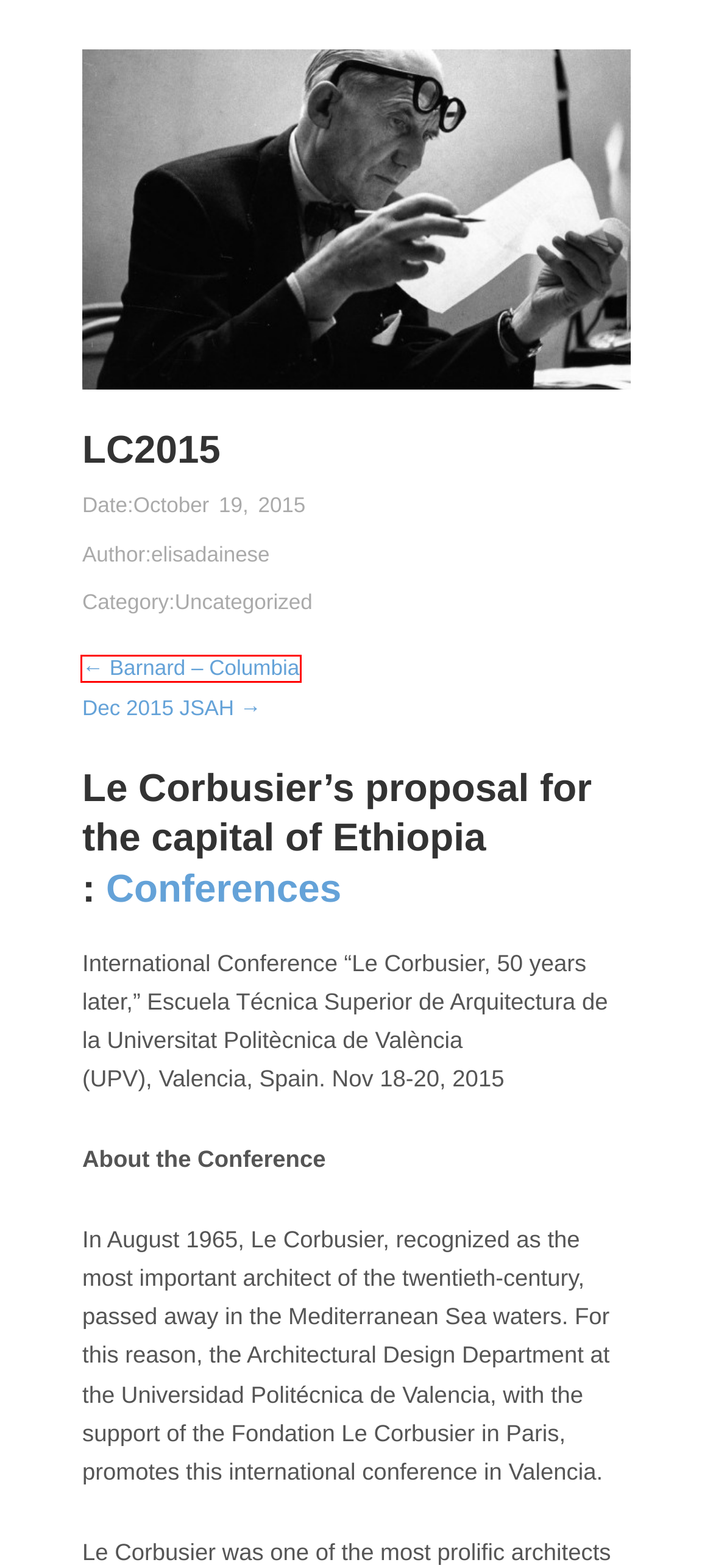You are provided with a screenshot of a webpage that has a red bounding box highlighting a UI element. Choose the most accurate webpage description that matches the new webpage after clicking the highlighted element. Here are your choices:
A. Dec 2015 JSAH – Elisa Dainese
B. Books and Articles – Elisa Dainese
C. elisadainese – Elisa Dainese
D. Lectures – Elisa Dainese
E. Afrobridge – Elisa Dainese
F. Uncategorized – Elisa Dainese
G. Barnard – Columbia – Elisa Dainese
H. About me – Elisa Dainese

G